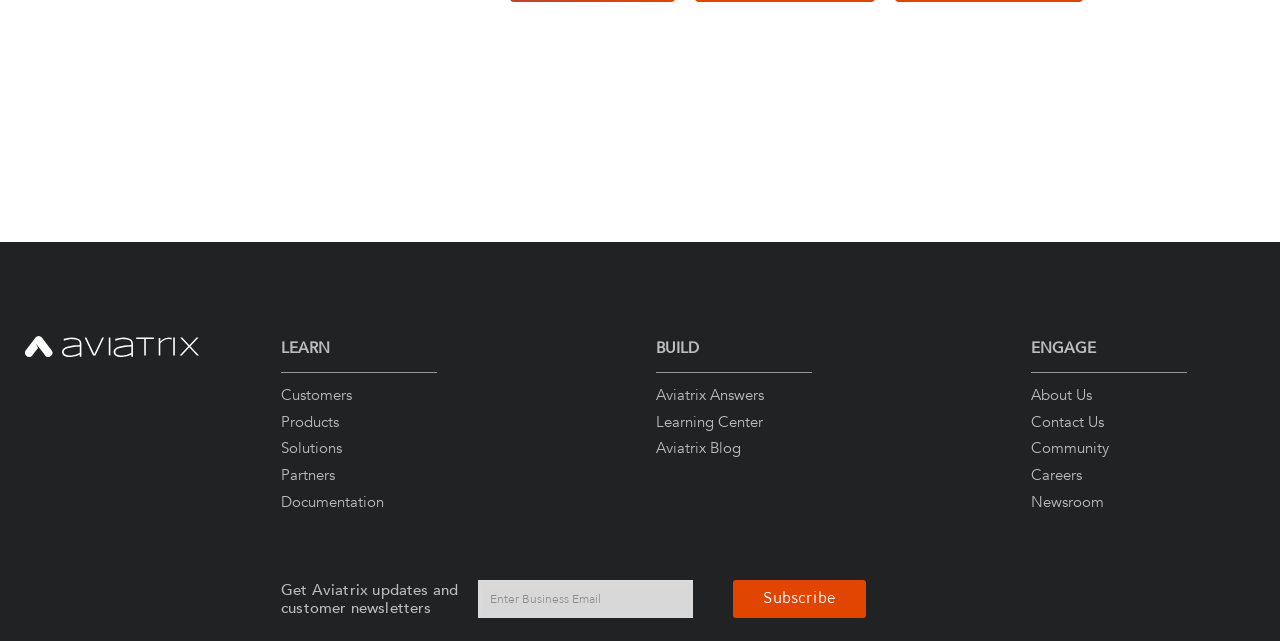Specify the bounding box coordinates of the element's area that should be clicked to execute the given instruction: "Click the 'Manage privacy settings' button". The coordinates should be four float numbers between 0 and 1, i.e., [left, top, right, bottom].

None